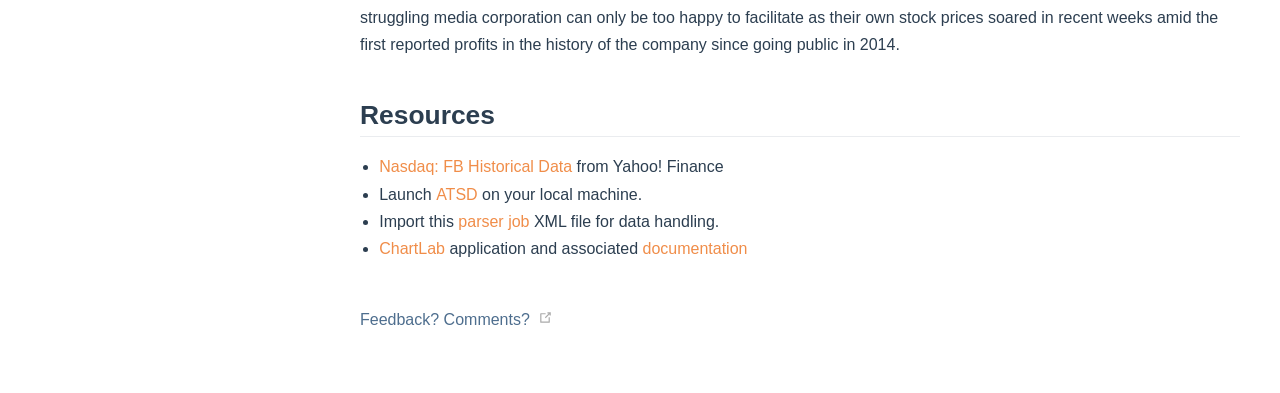Give a one-word or short-phrase answer to the following question: 
What is the purpose of the 'Launch' button?

to launch on local machine